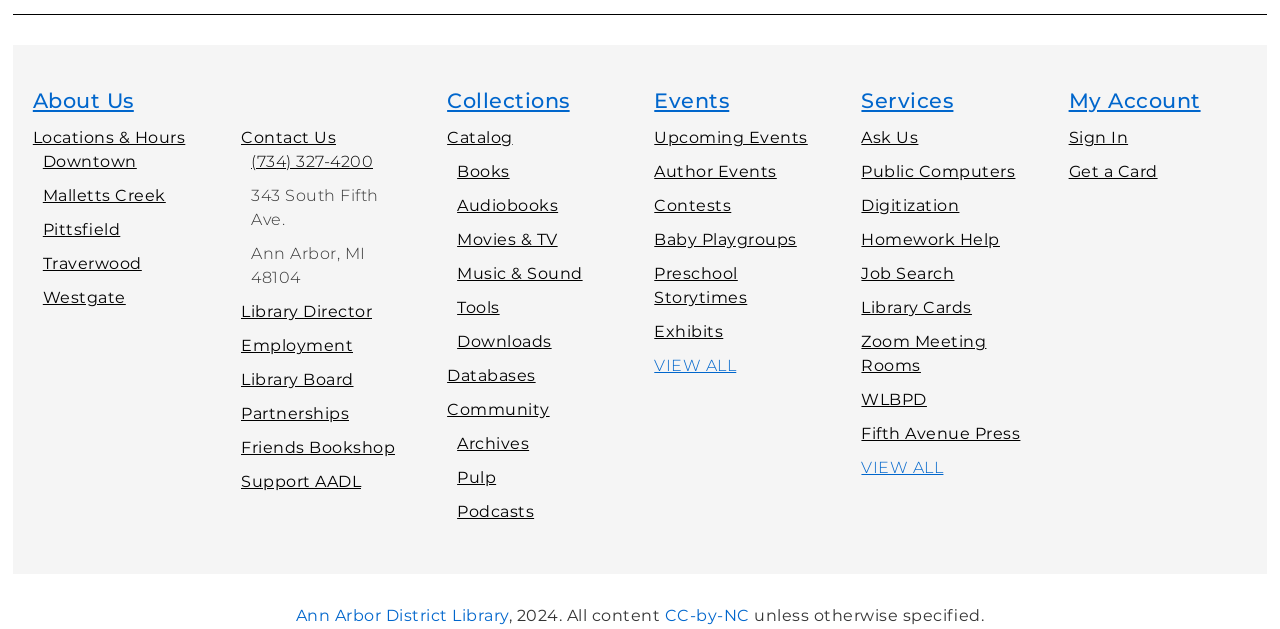Give a concise answer of one word or phrase to the question: 
What is the phone number of the library?

(734) 327-4200